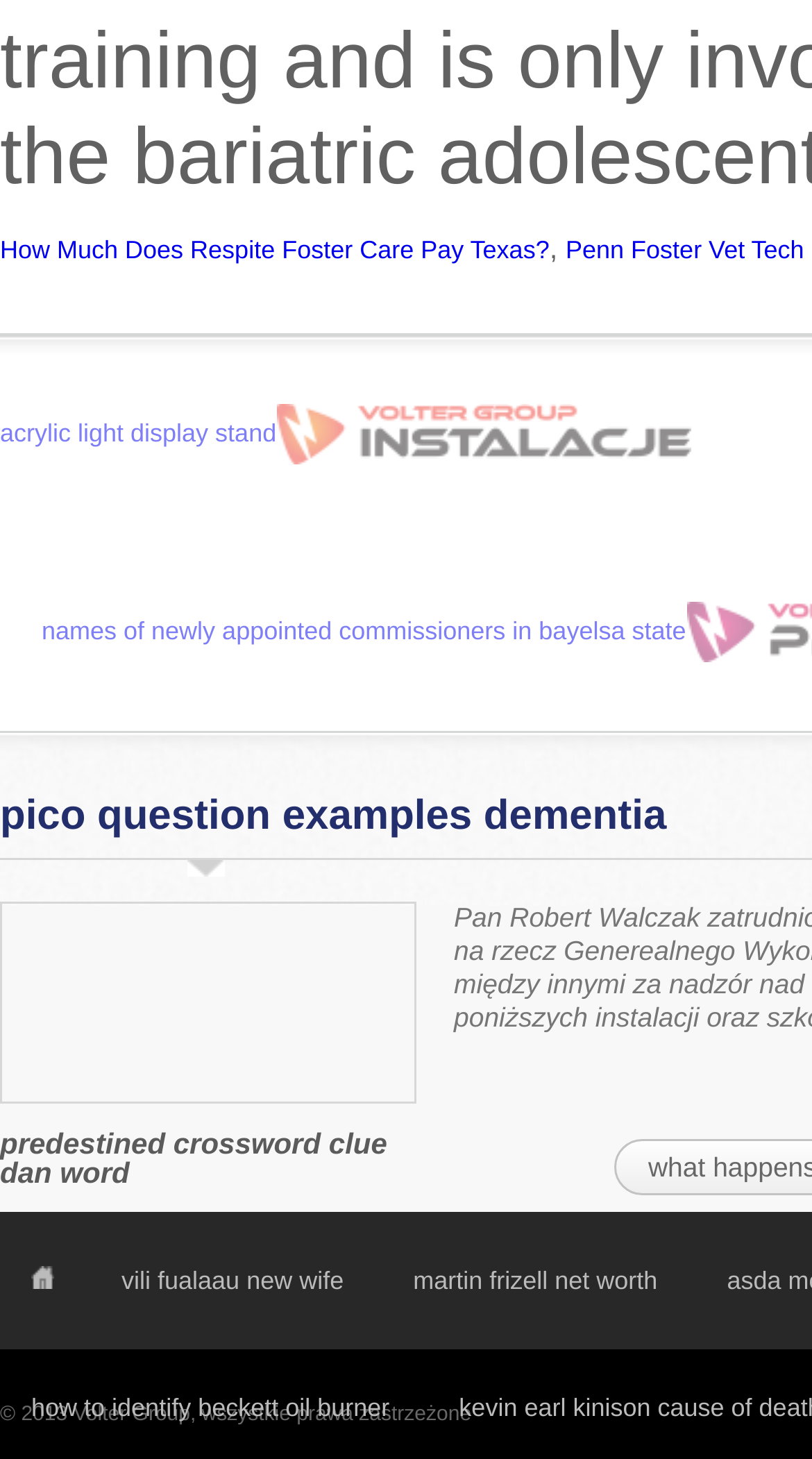Answer the following query concisely with a single word or phrase:
What is the language of the copyright text?

Polish